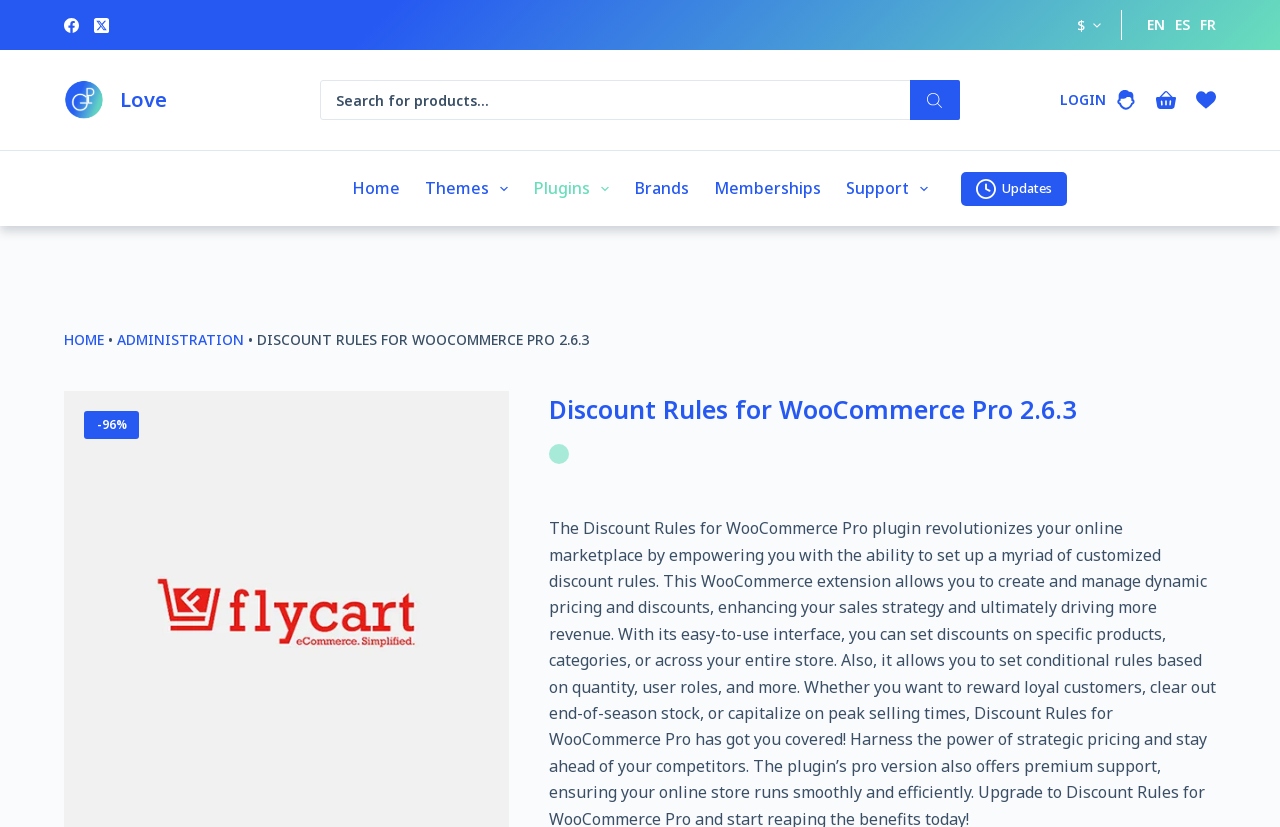Could you identify the text that serves as the heading for this webpage?

Discount Rules for WooCommerce Pro 2.6.3